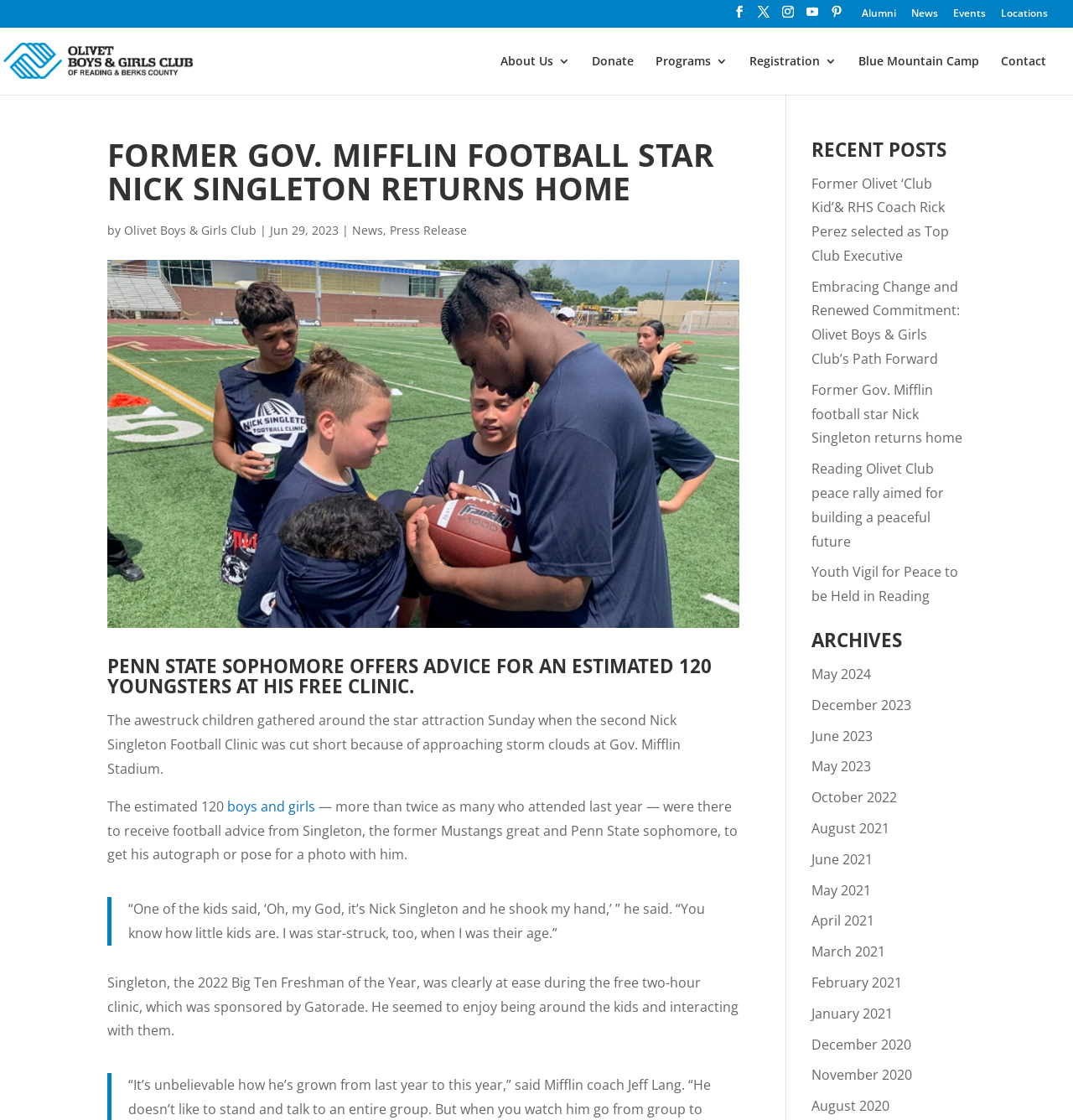Answer the question below with a single word or a brief phrase: 
What is the position of the 'News' link?

Top right